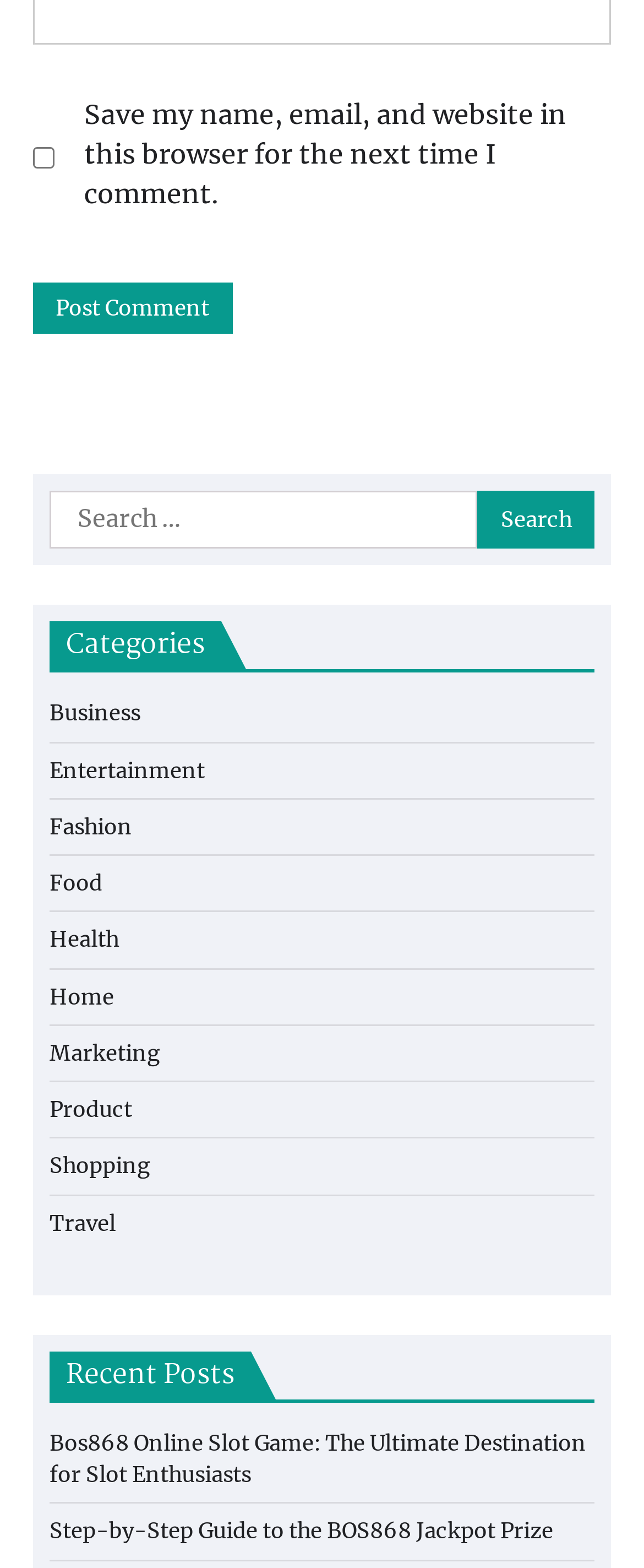Provide a one-word or short-phrase answer to the question:
What is the purpose of the checkbox?

Save comment info